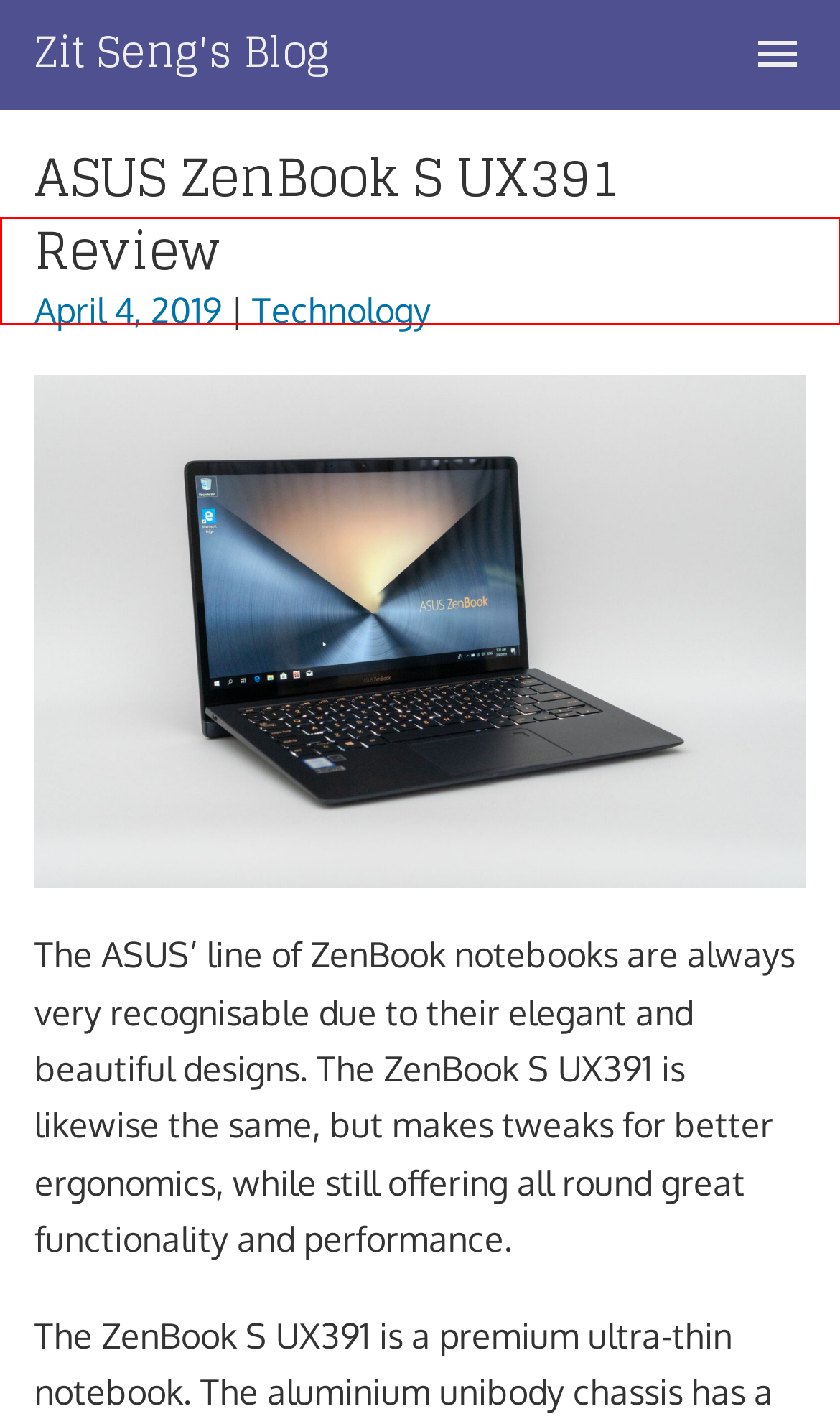You have a screenshot of a webpage with a red bounding box highlighting a UI element. Your task is to select the best webpage description that corresponds to the new webpage after clicking the element. Here are the descriptions:
A. Privacy Policy – Zit Seng's Blog
B. Blog Index – Zit Seng's Blog
C. Tech – Zit Seng's Blog
D. Copyright – Zit Seng's Blog
E. Comment Policy – Zit Seng's Blog
F. Blog Information – Zit Seng's Blog
G. Contact – Zit Seng's Blog
H. Affiliate Disclosure – Zit Seng's Blog

B